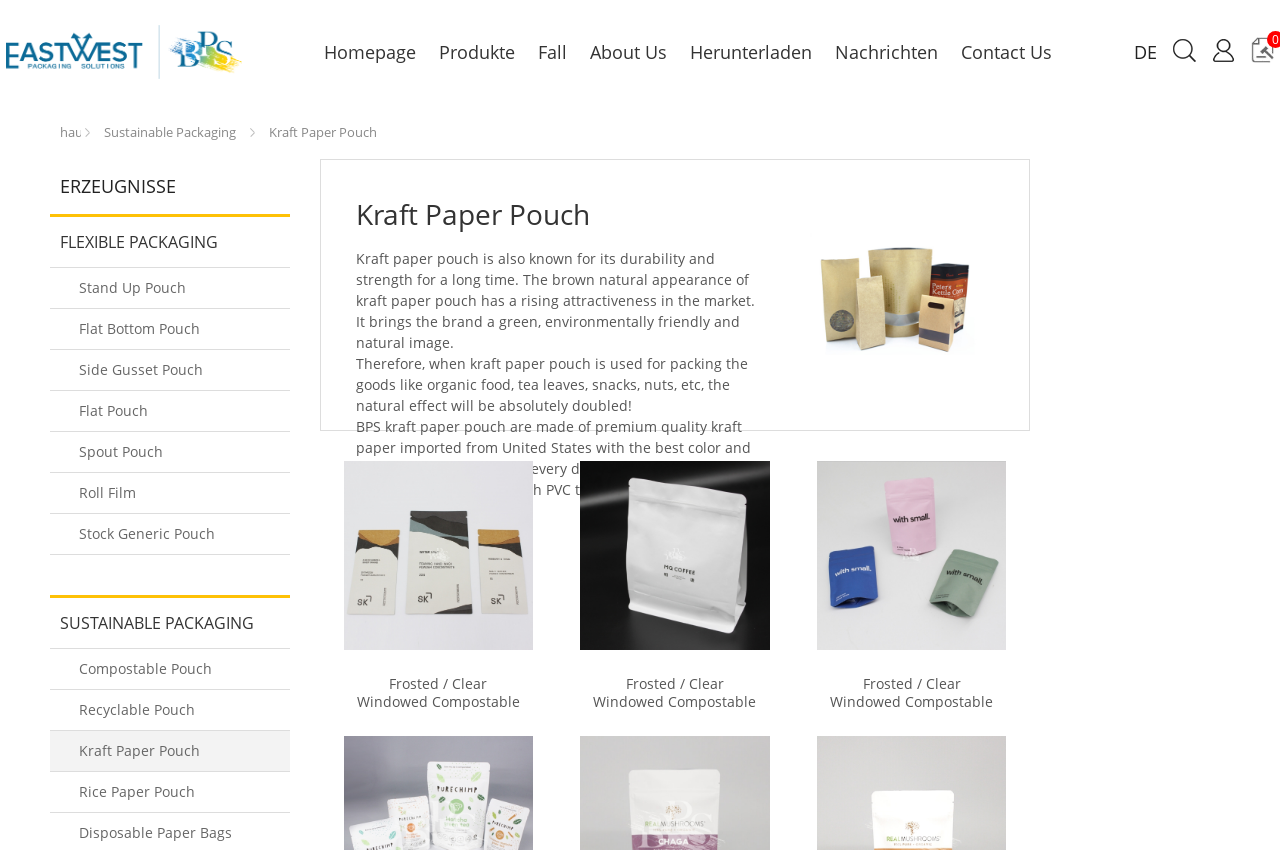Find the bounding box coordinates for the element that must be clicked to complete the instruction: "Click on the 'FLEXIBLE PACKAGING' heading". The coordinates should be four float numbers between 0 and 1, indicated as [left, top, right, bottom].

[0.039, 0.255, 0.227, 0.314]